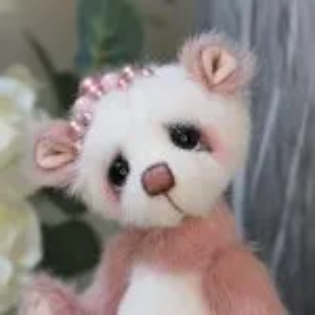Answer briefly with one word or phrase:
What is on top of the bear's head?

A crown of shimmering pink beads